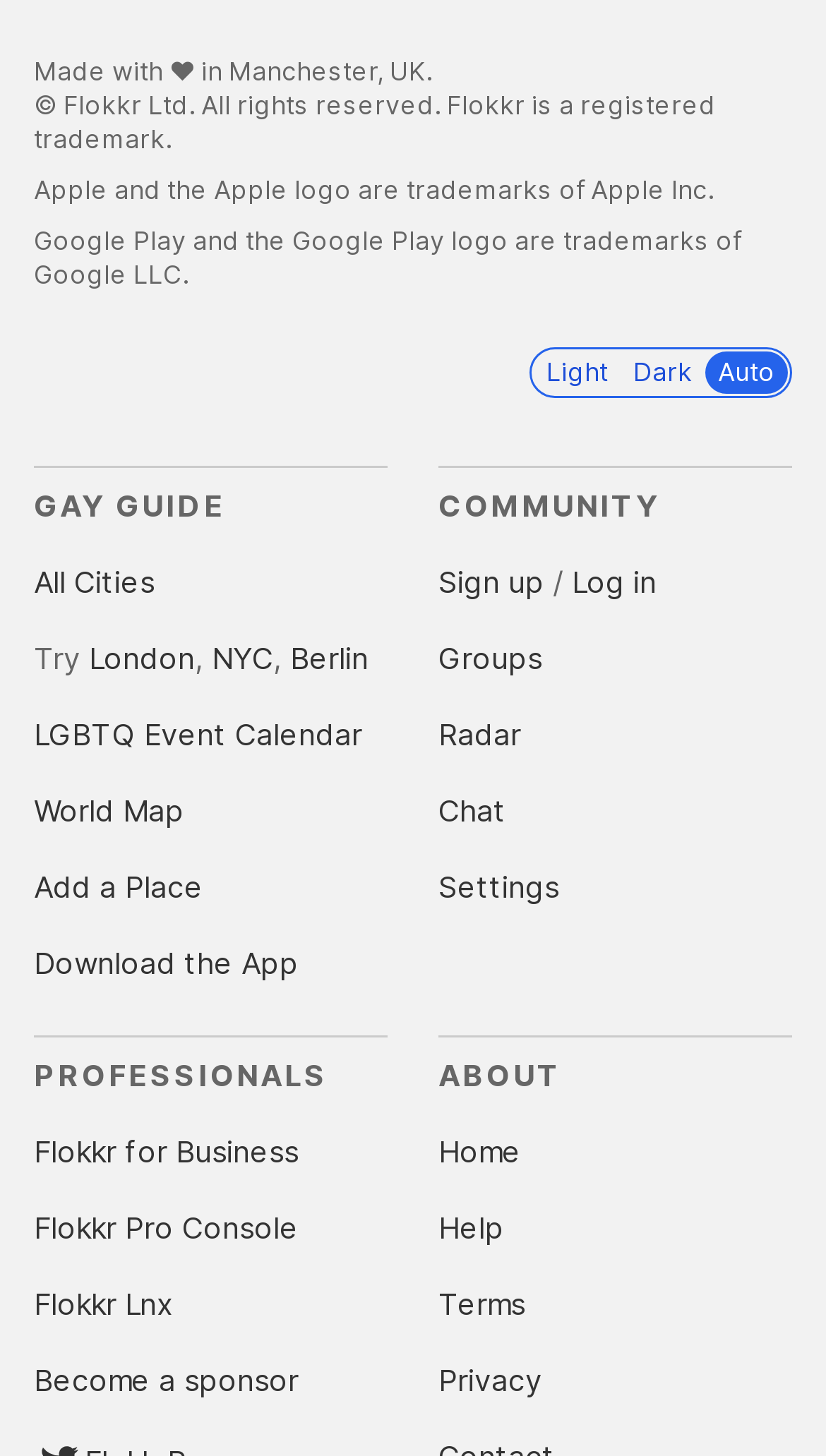Select the bounding box coordinates of the element I need to click to carry out the following instruction: "Sign up".

[0.531, 0.387, 0.659, 0.411]